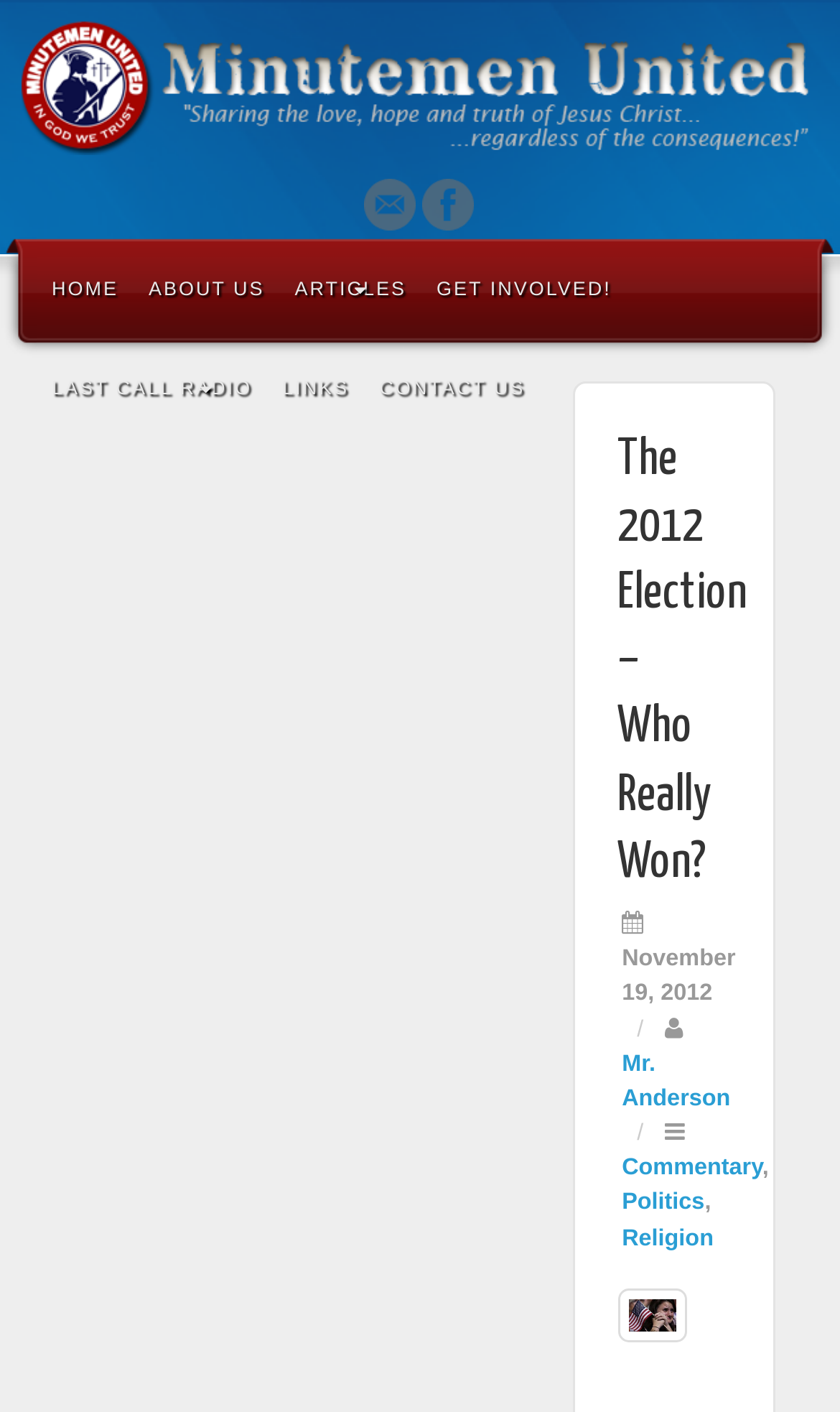Please determine the bounding box coordinates for the UI element described as: "Get Involved!".

[0.502, 0.167, 0.746, 0.238]